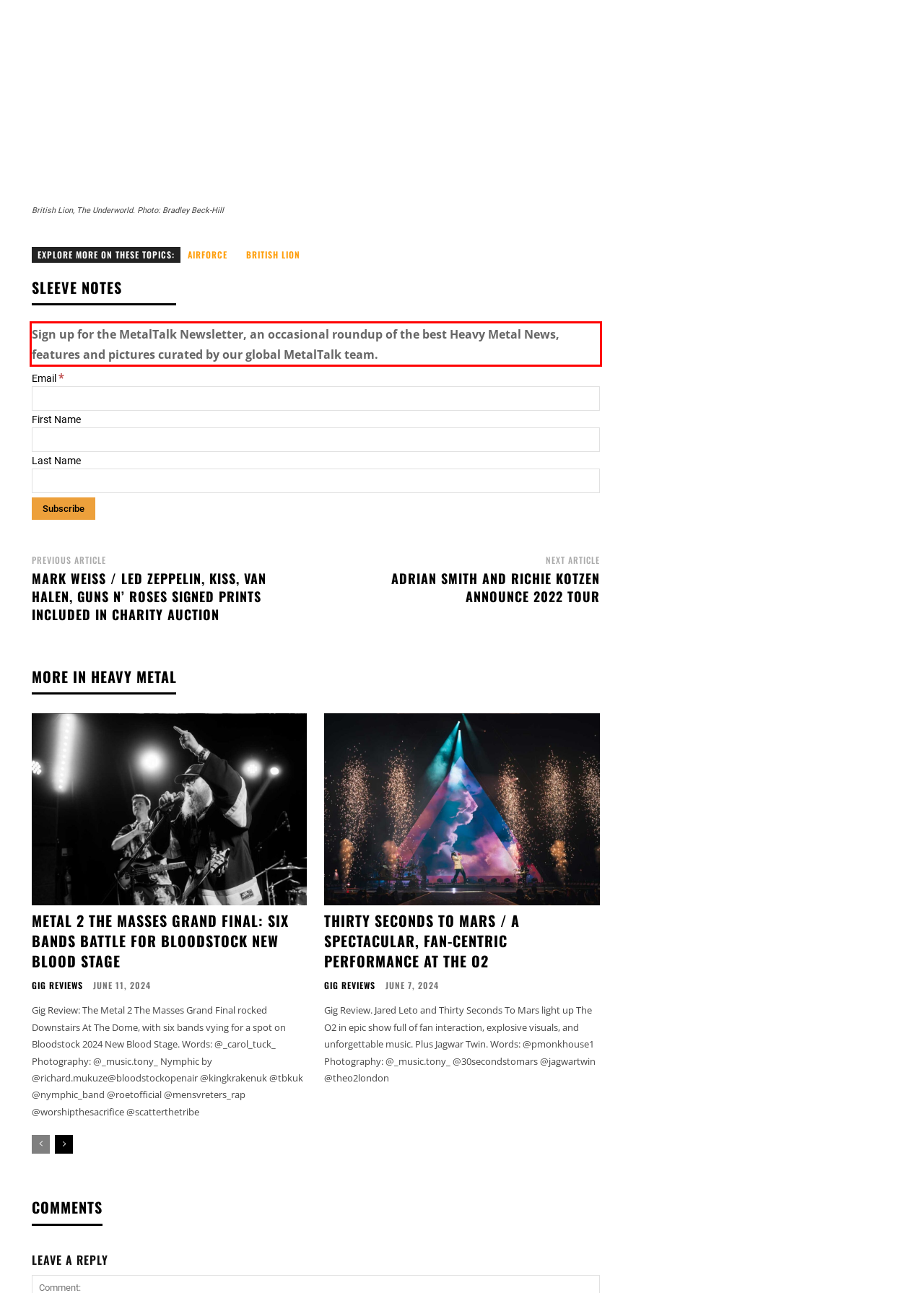Please perform OCR on the text within the red rectangle in the webpage screenshot and return the text content.

Sign up for the MetalTalk Newsletter, an occasional roundup of the best Heavy Metal News, features and pictures curated by our global MetalTalk team.